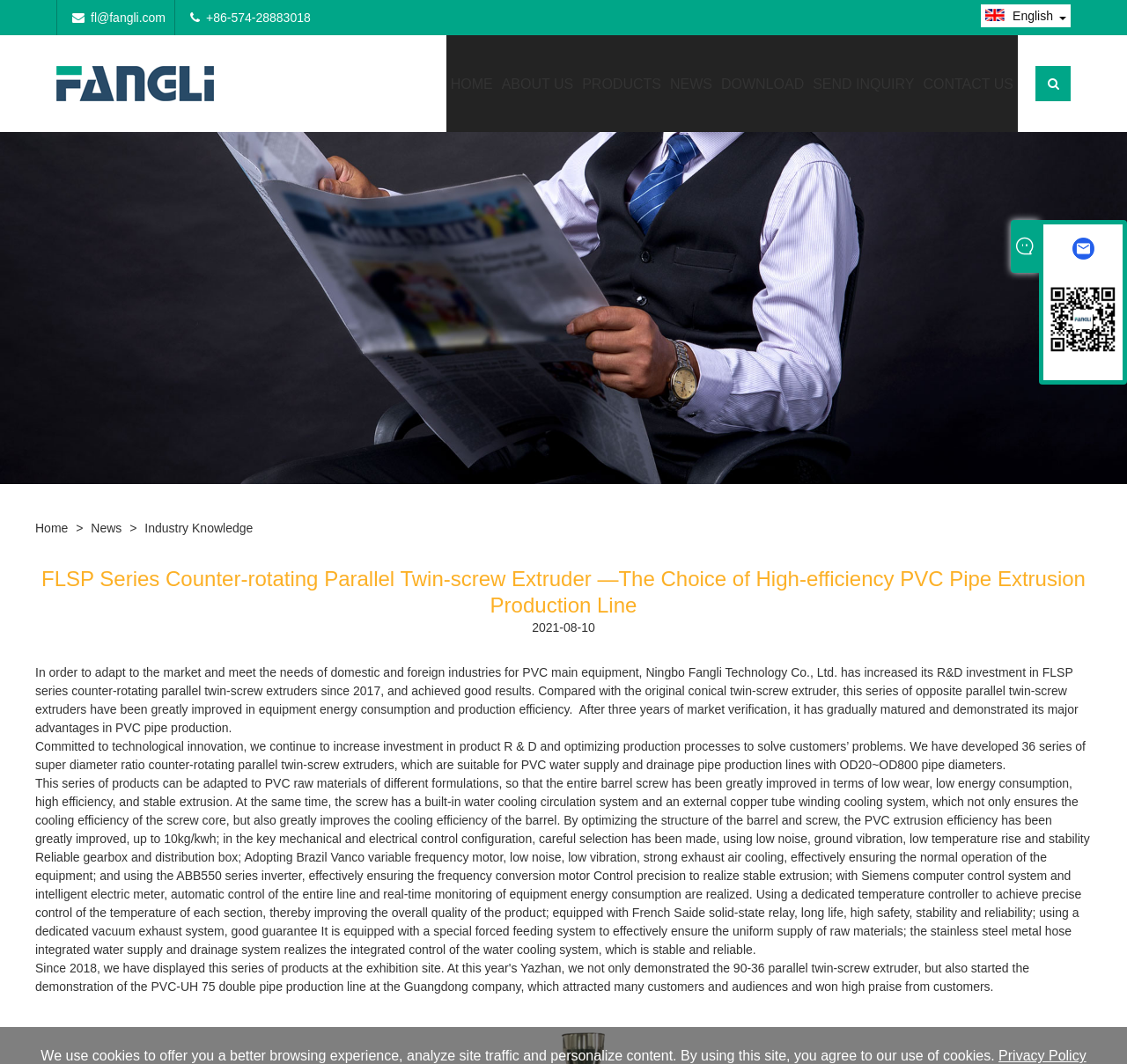Identify the bounding box coordinates of the region that should be clicked to execute the following instruction: "Click the 'CONTACT US' link".

[0.815, 0.033, 0.903, 0.124]